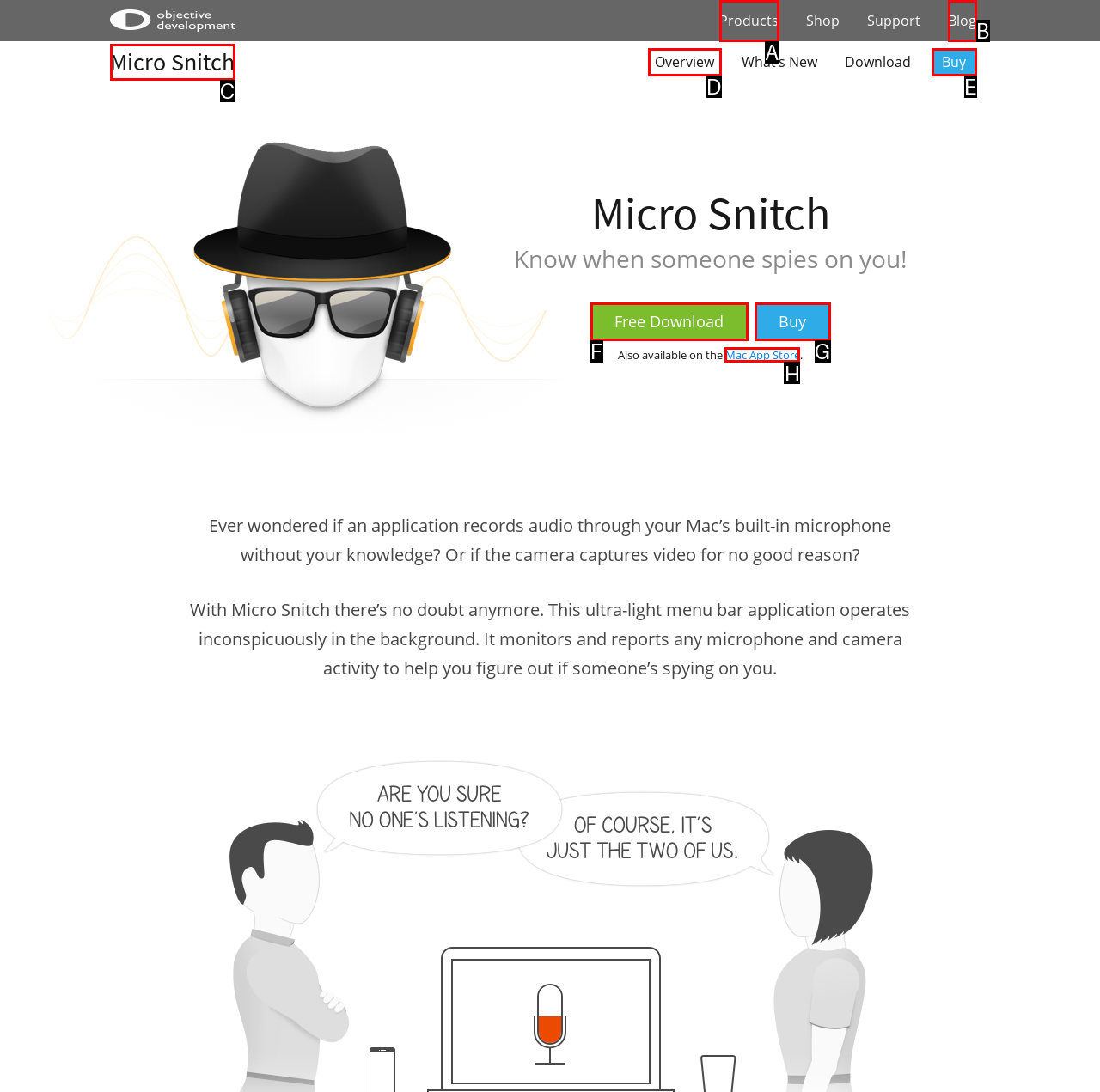For the instruction: Click on Mac App Store, determine the appropriate UI element to click from the given options. Respond with the letter corresponding to the correct choice.

H